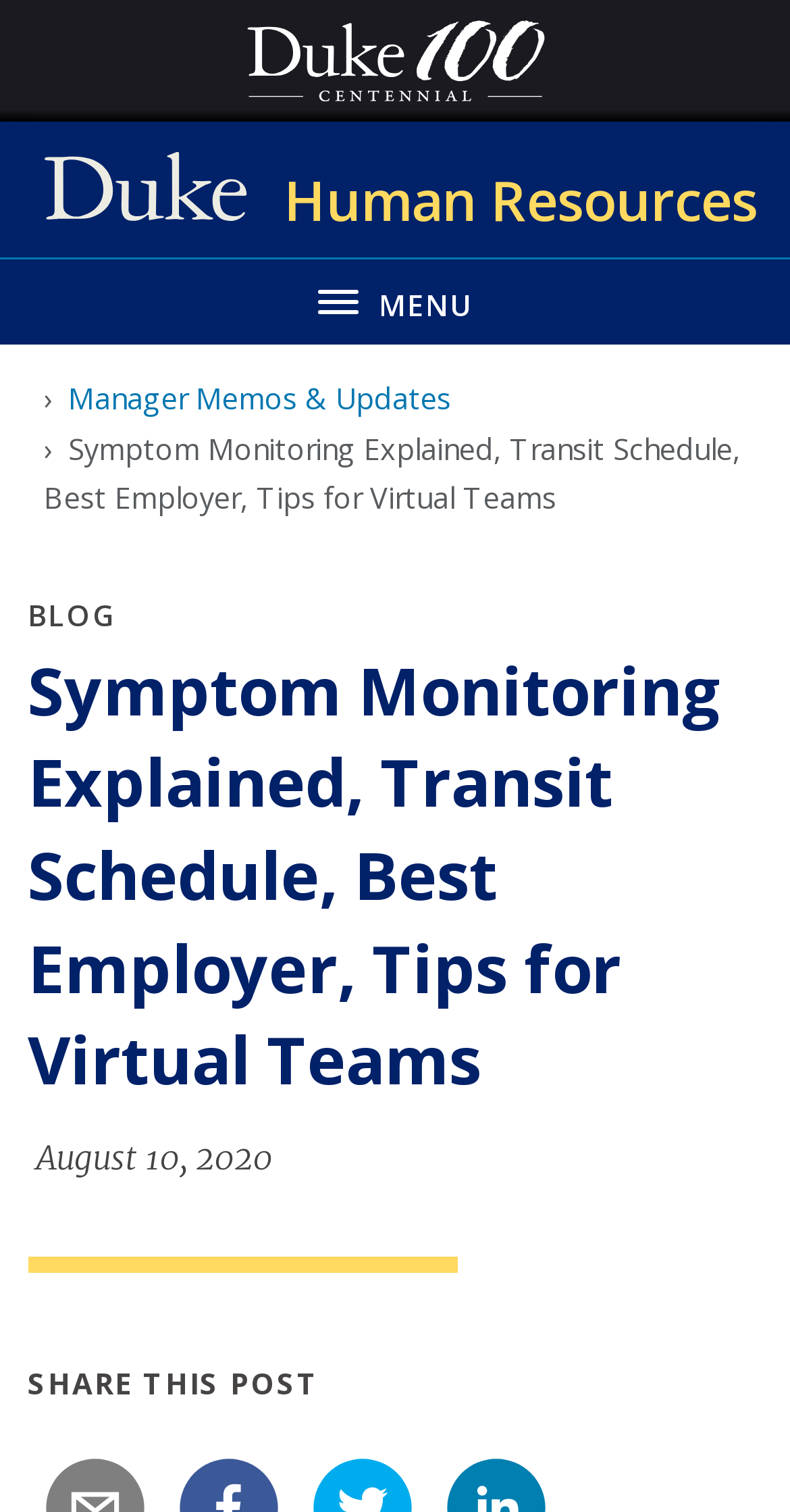Provide a one-word or short-phrase answer to the question:
What is the purpose of the button on the top right?

Toggle navigation menu